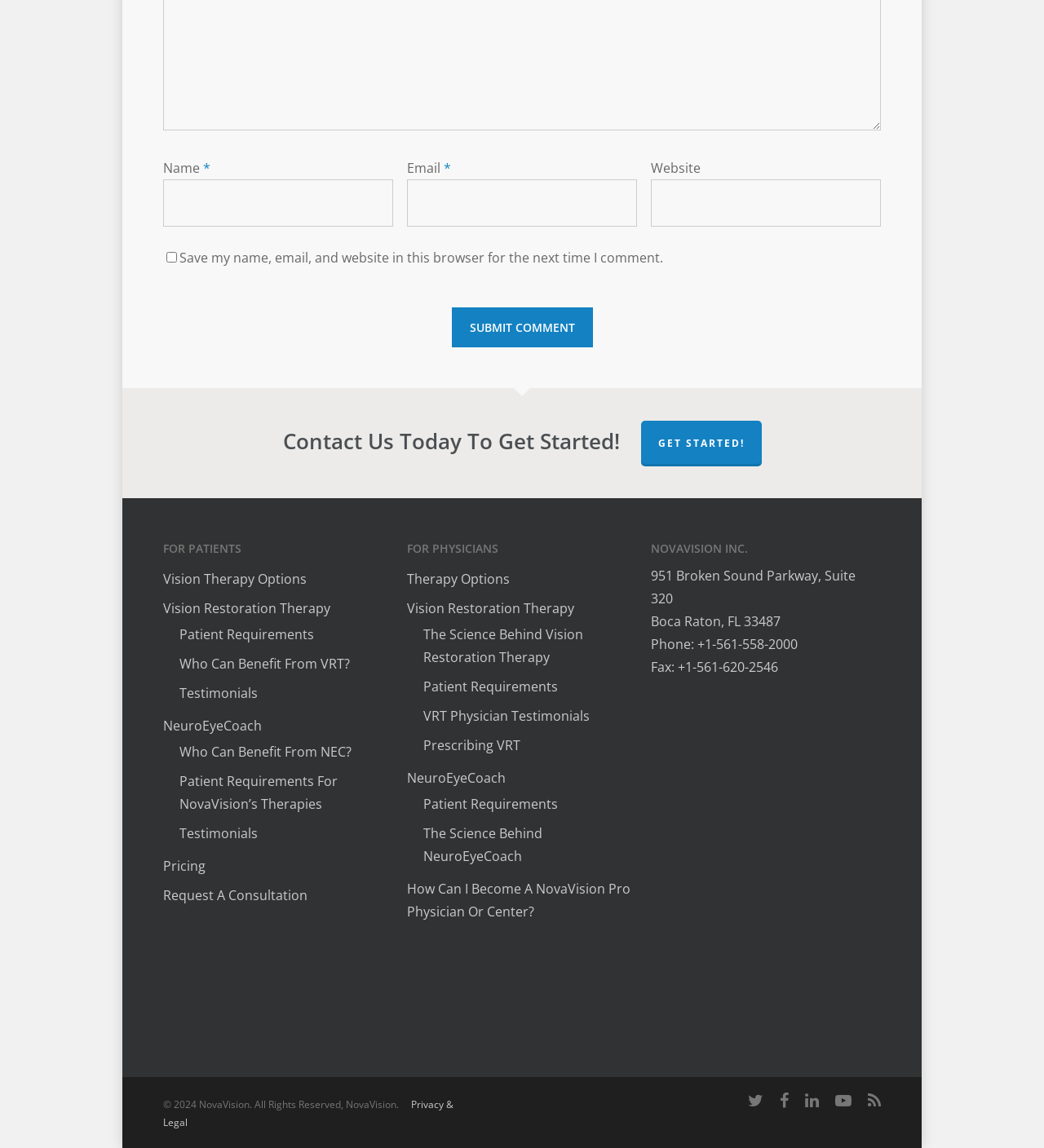Find the bounding box coordinates for the element that must be clicked to complete the instruction: "Submit a comment". The coordinates should be four float numbers between 0 and 1, indicated as [left, top, right, bottom].

[0.432, 0.268, 0.568, 0.302]